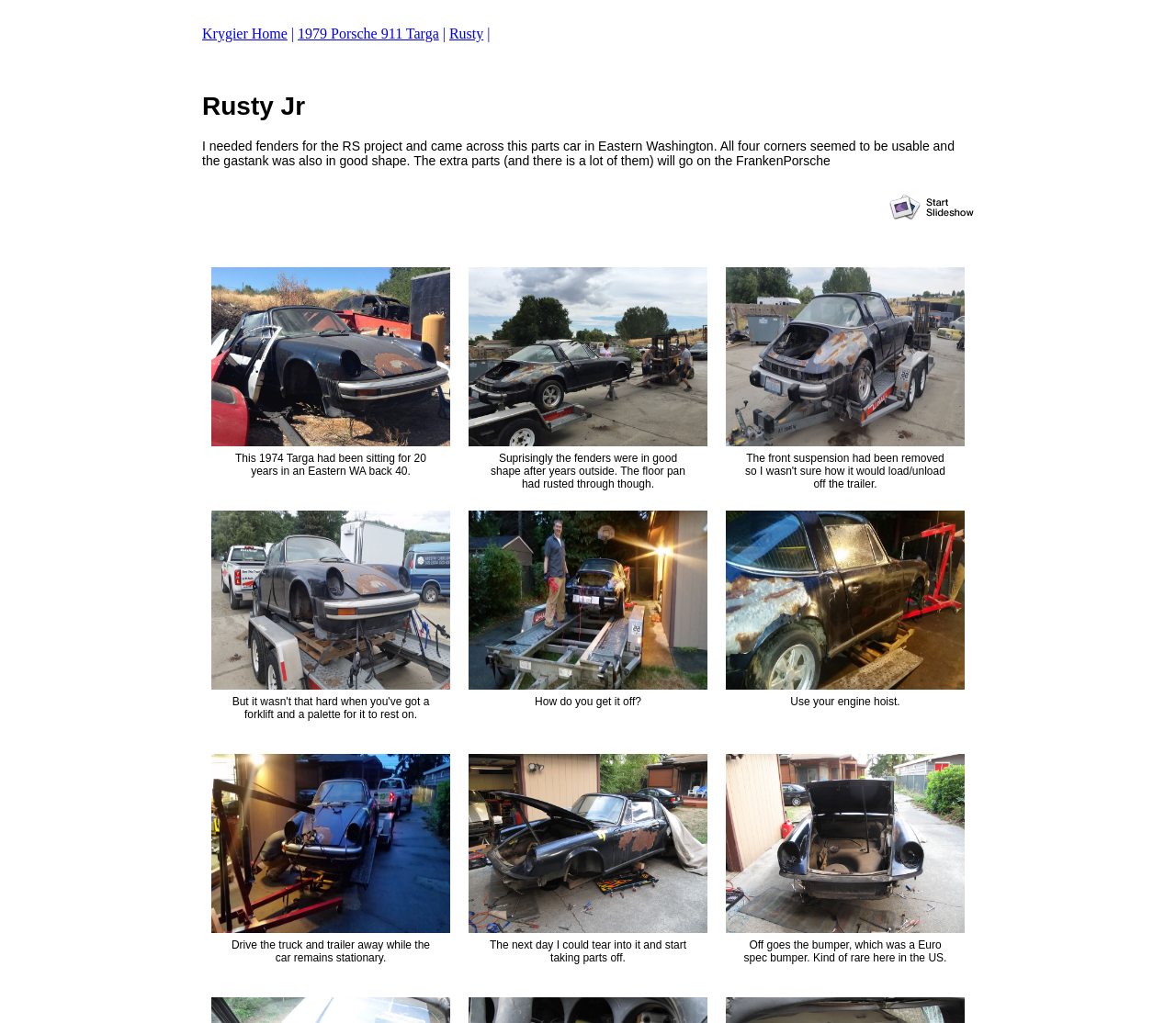Find the bounding box coordinates of the clickable area that will achieve the following instruction: "Learn about the front suspension".

[0.617, 0.423, 0.82, 0.439]